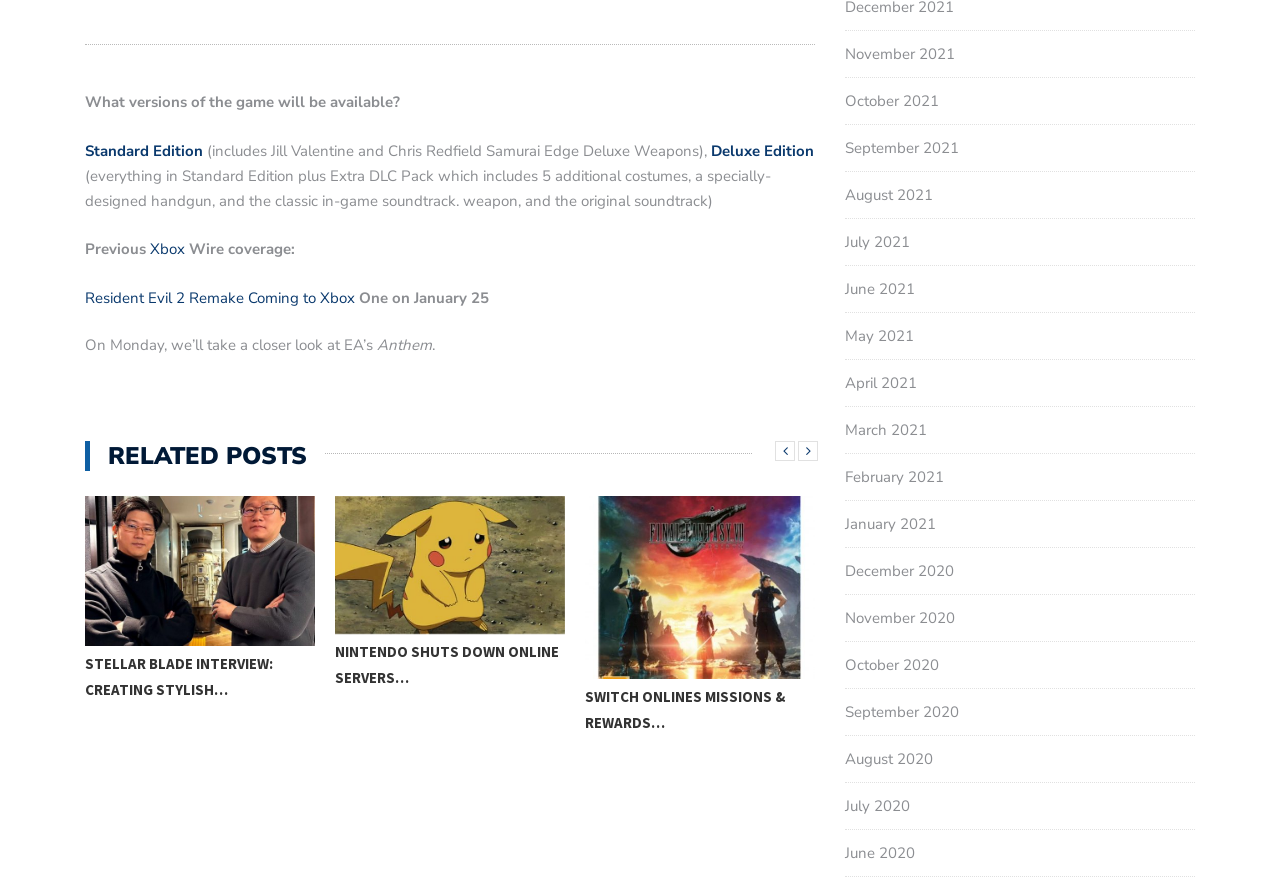Find the bounding box coordinates of the element to click in order to complete this instruction: "Select the 'November 2021' link". The bounding box coordinates must be four float numbers between 0 and 1, denoted as [left, top, right, bottom].

[0.66, 0.049, 0.746, 0.072]